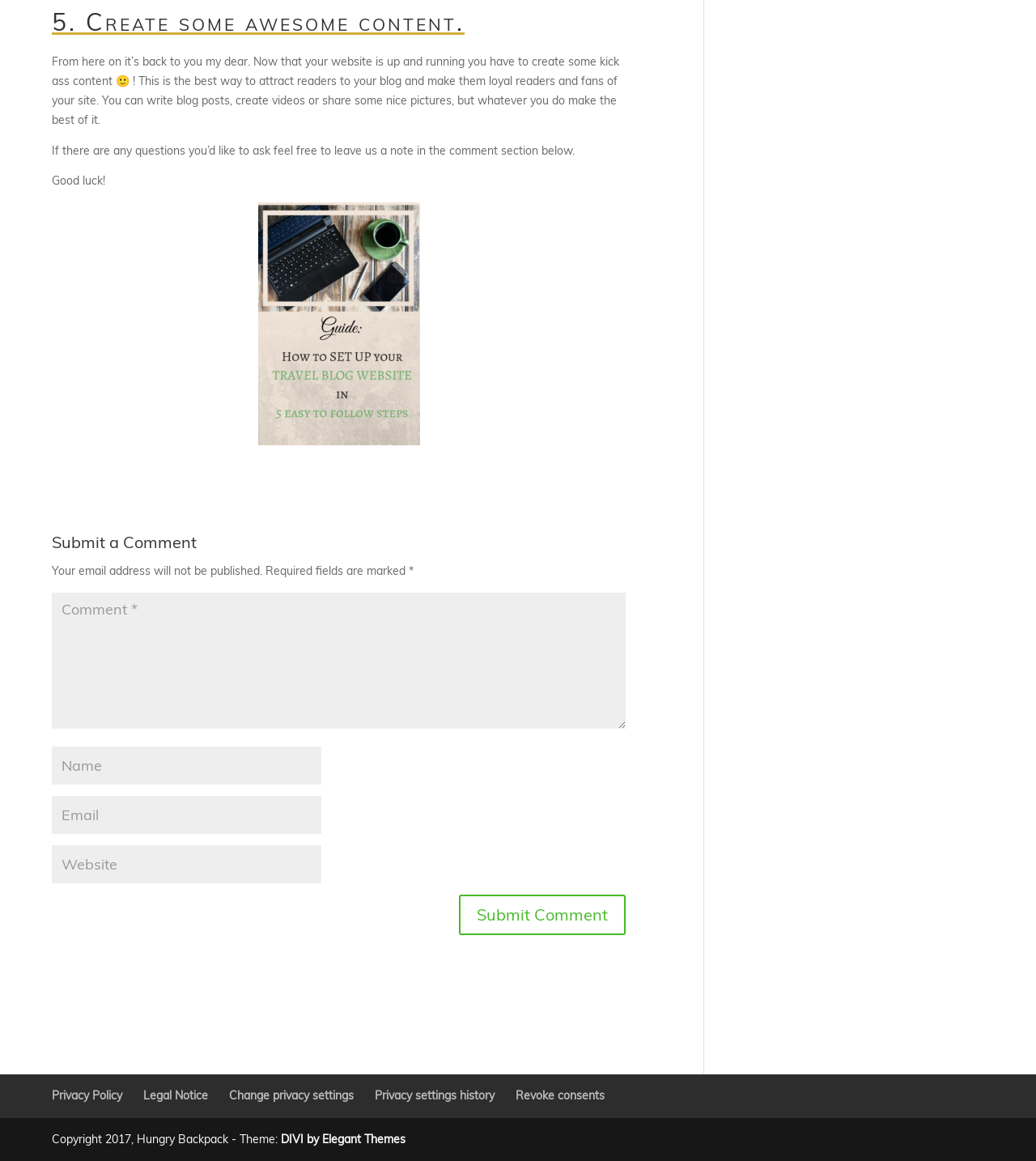Highlight the bounding box coordinates of the element you need to click to perform the following instruction: "Click on the 'Change privacy settings' link."

[0.221, 0.937, 0.341, 0.95]